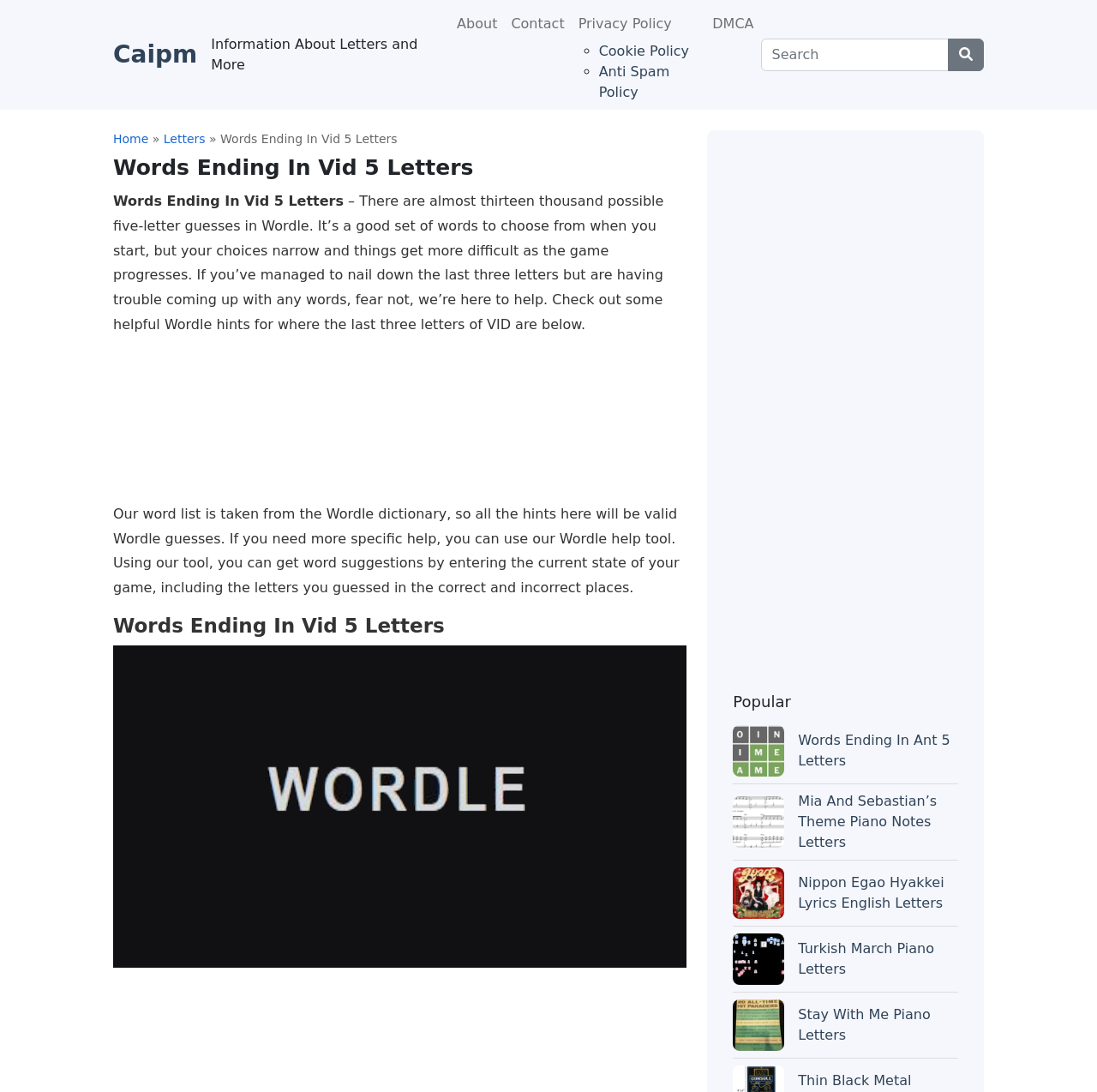What type of content is listed under 'Popular'?
Use the screenshot to answer the question with a single word or phrase.

Word-related articles